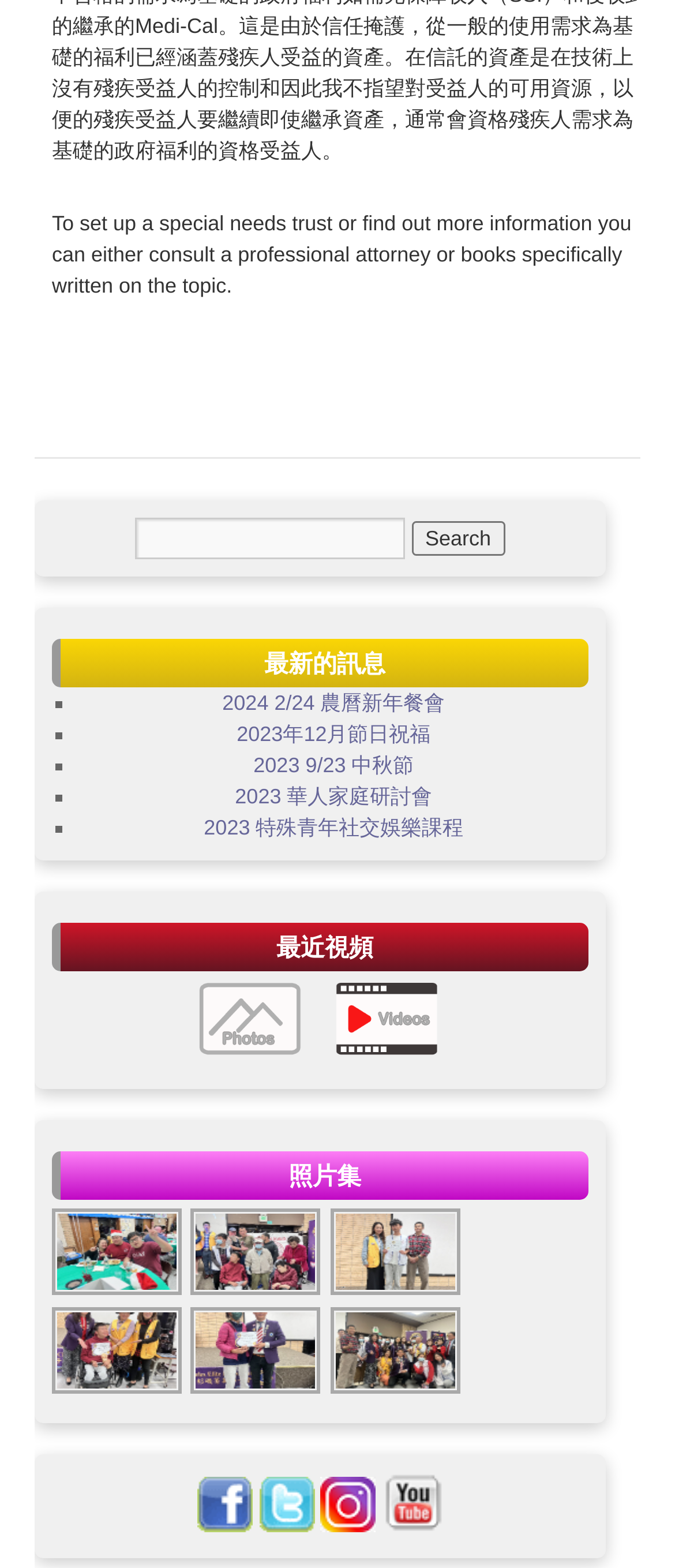How many images are under the '照片集' heading?
Please answer the question with a single word or phrase, referencing the image.

6